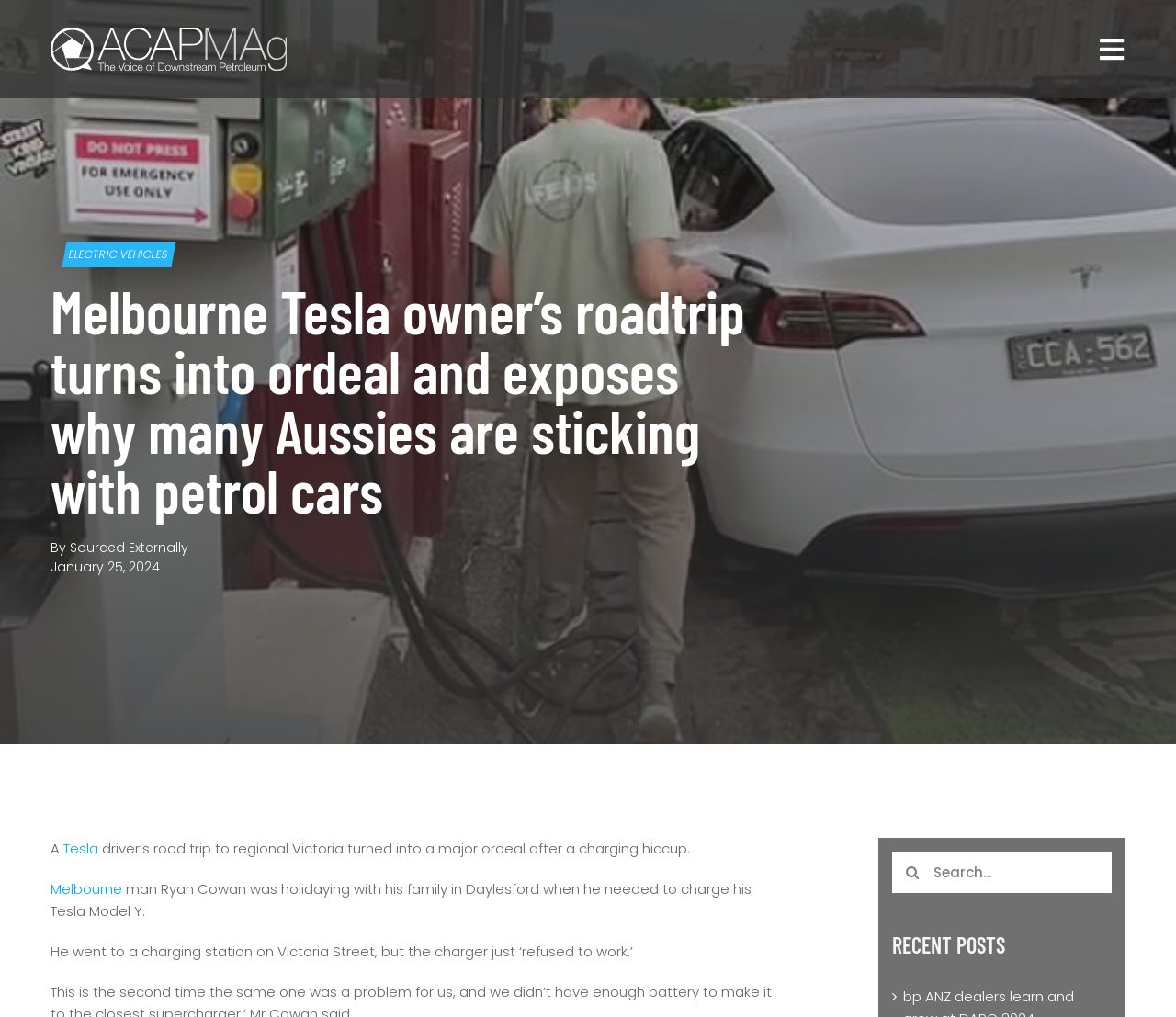Please determine the bounding box coordinates of the section I need to click to accomplish this instruction: "Toggle navigation".

[0.934, 0.035, 0.957, 0.062]